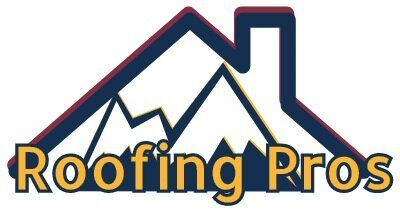Provide a rich and detailed narrative of the image.

The image features the logo of "Roofing Pros," prominently displaying a stylized house with a sloped roof and a chimney, symbolizing reliability in roofing services. The logo incorporates a range of colors, with a bold design that includes shades of blue, red, and yellow, emphasizing professionalism and stability in the roofing industry. The text "Roofing Pros" is illustrated in a large, friendly font, reinforcing the brand's approachable and expert identity. This logo visually aligns with the accompanying content about protecting home exteriors during roof replacements and highlights the importance of choosing quality roofing professionals for safe and effective renovations.